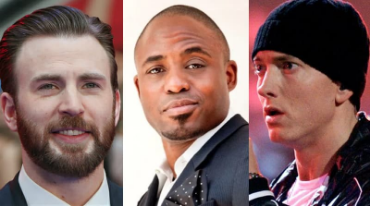Identify and describe all the elements present in the image.

The image showcases three prominent male figures who are often in the public eye. On the left is a well-known actor recognized for his charismatic performances and leading roles in blockbuster films. The center figure, noted for his striking presence, has made significant contributions across various industries, particularly known for his influential voice in cultural discussions. On the right is an iconic figure from the music industry, known for his rapid-fire lyrical style and impactful storytelling in his songs. Each of these individuals has left a significant mark on their respective fields, drawing admiration from fans around the world.